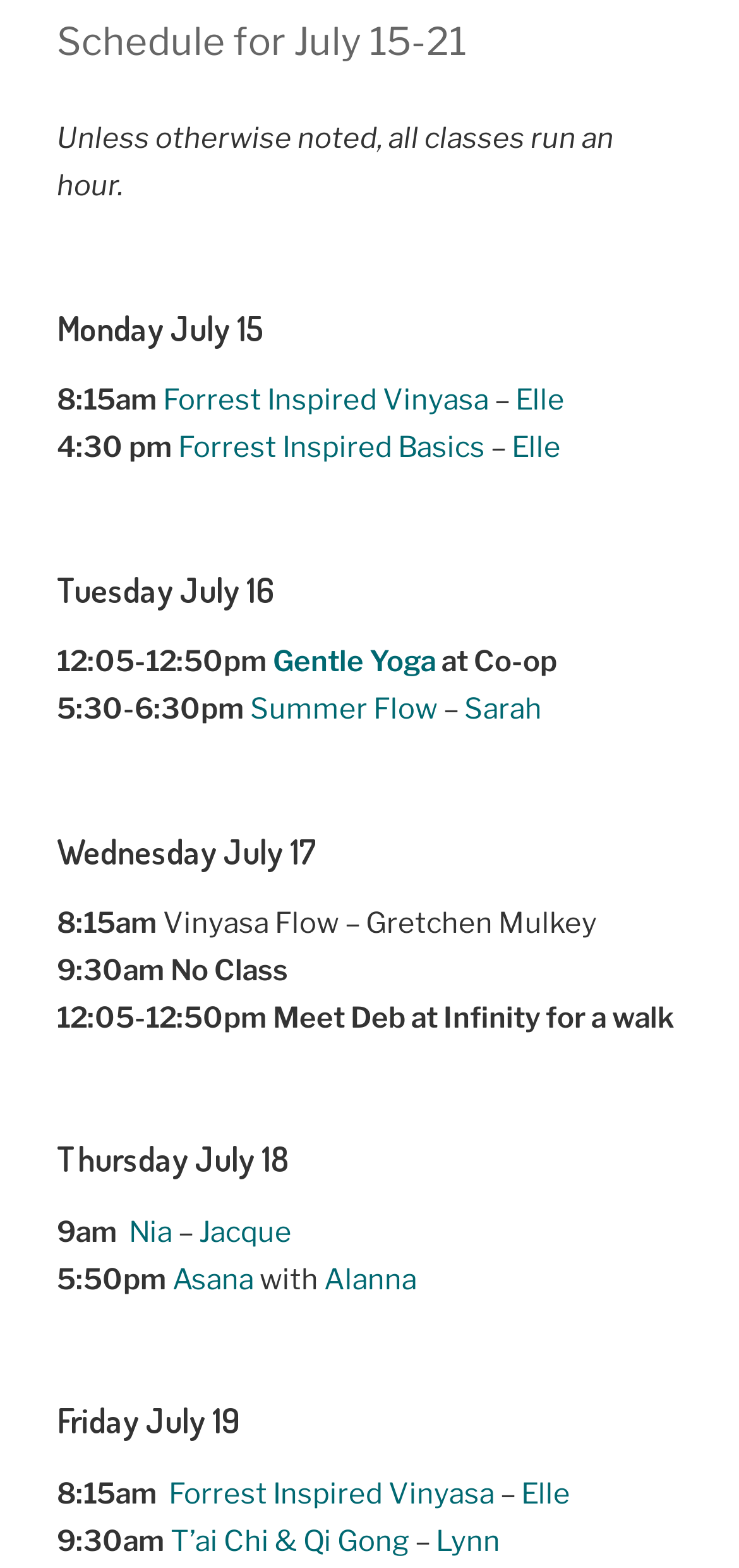Could you locate the bounding box coordinates for the section that should be clicked to accomplish this task: "View Summer Flow class details".

[0.338, 0.442, 0.592, 0.463]